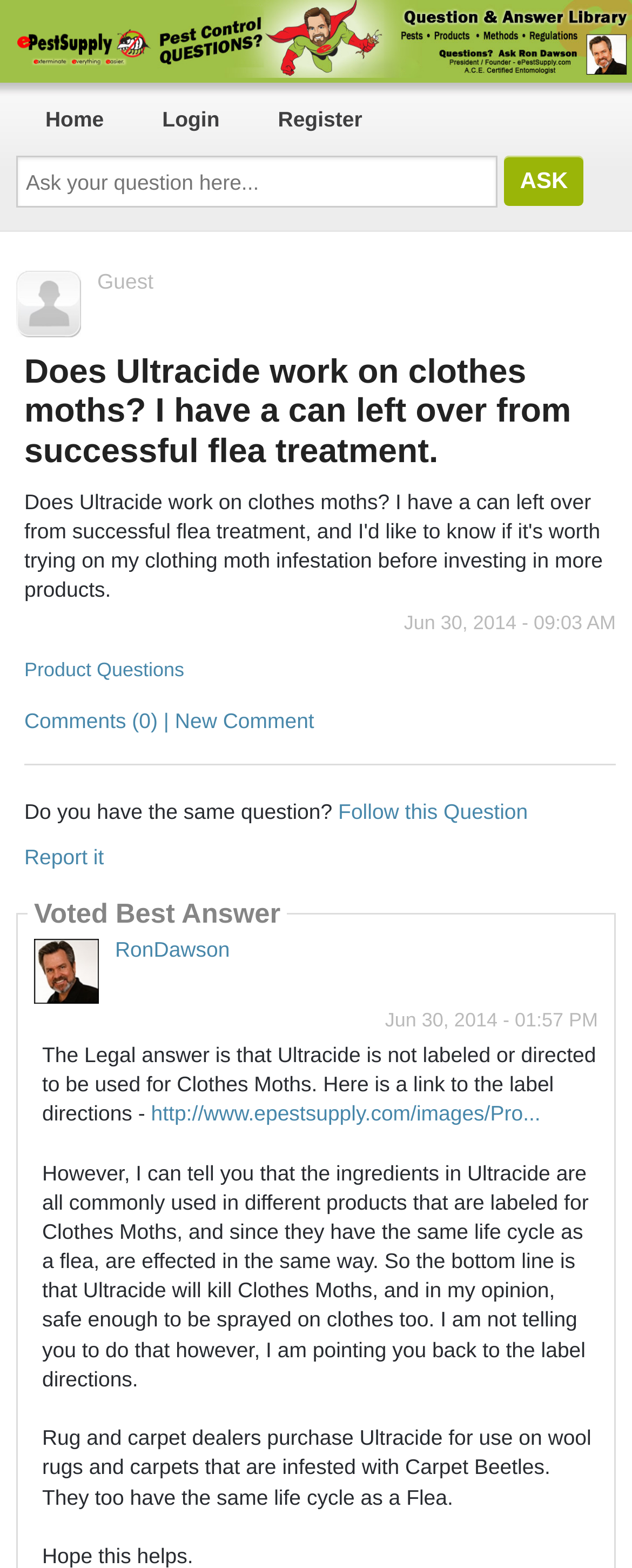Please provide a detailed answer to the question below by examining the image:
What type of rugs and carpets are infested with Carpet Beetles?

According to the answer, rug and carpet dealers purchase Ultracide for use on wool rugs and carpets that are infested with Carpet Beetles, which have the same life cycle as a Flea.